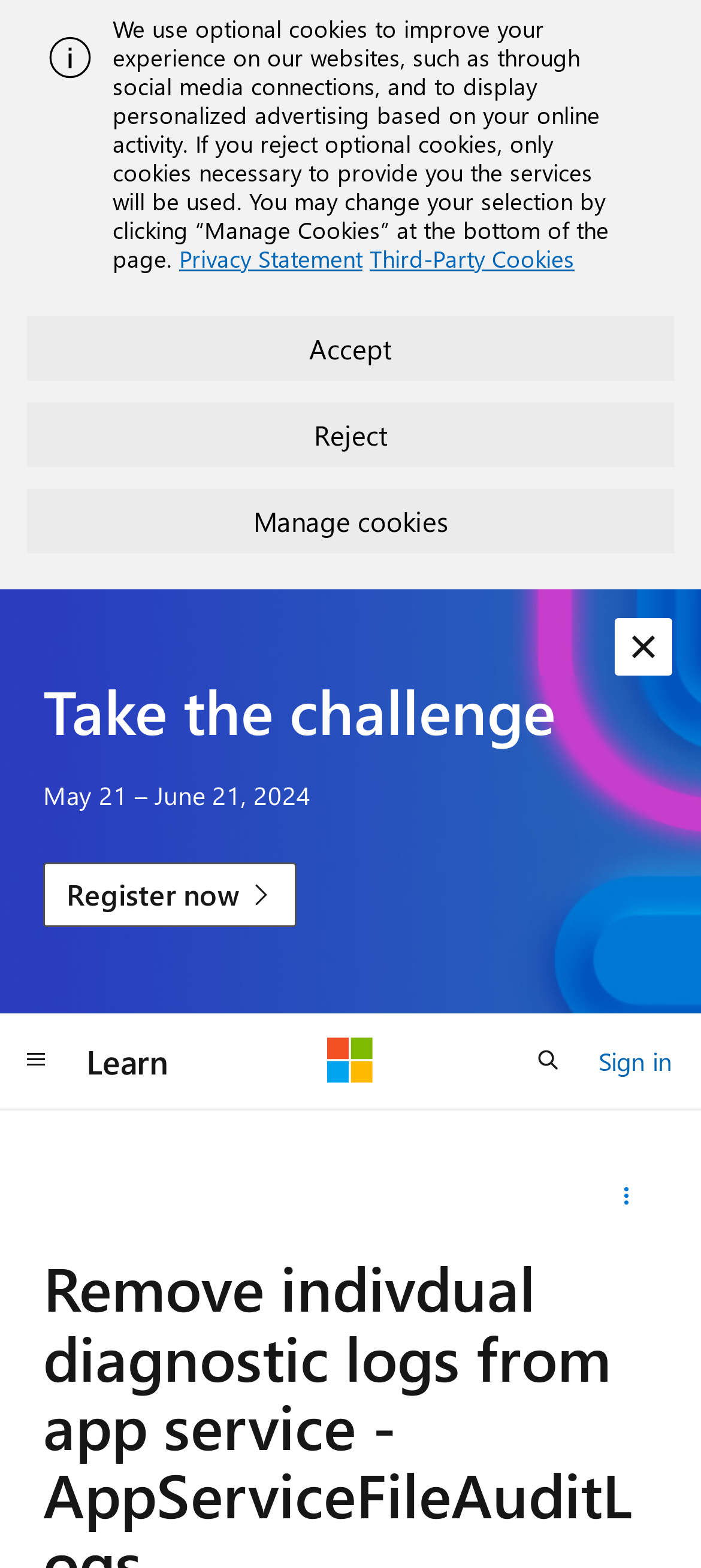Provide the bounding box coordinates of the HTML element described as: "aria-label="Facebook"". The bounding box coordinates should be four float numbers between 0 and 1, i.e., [left, top, right, bottom].

None